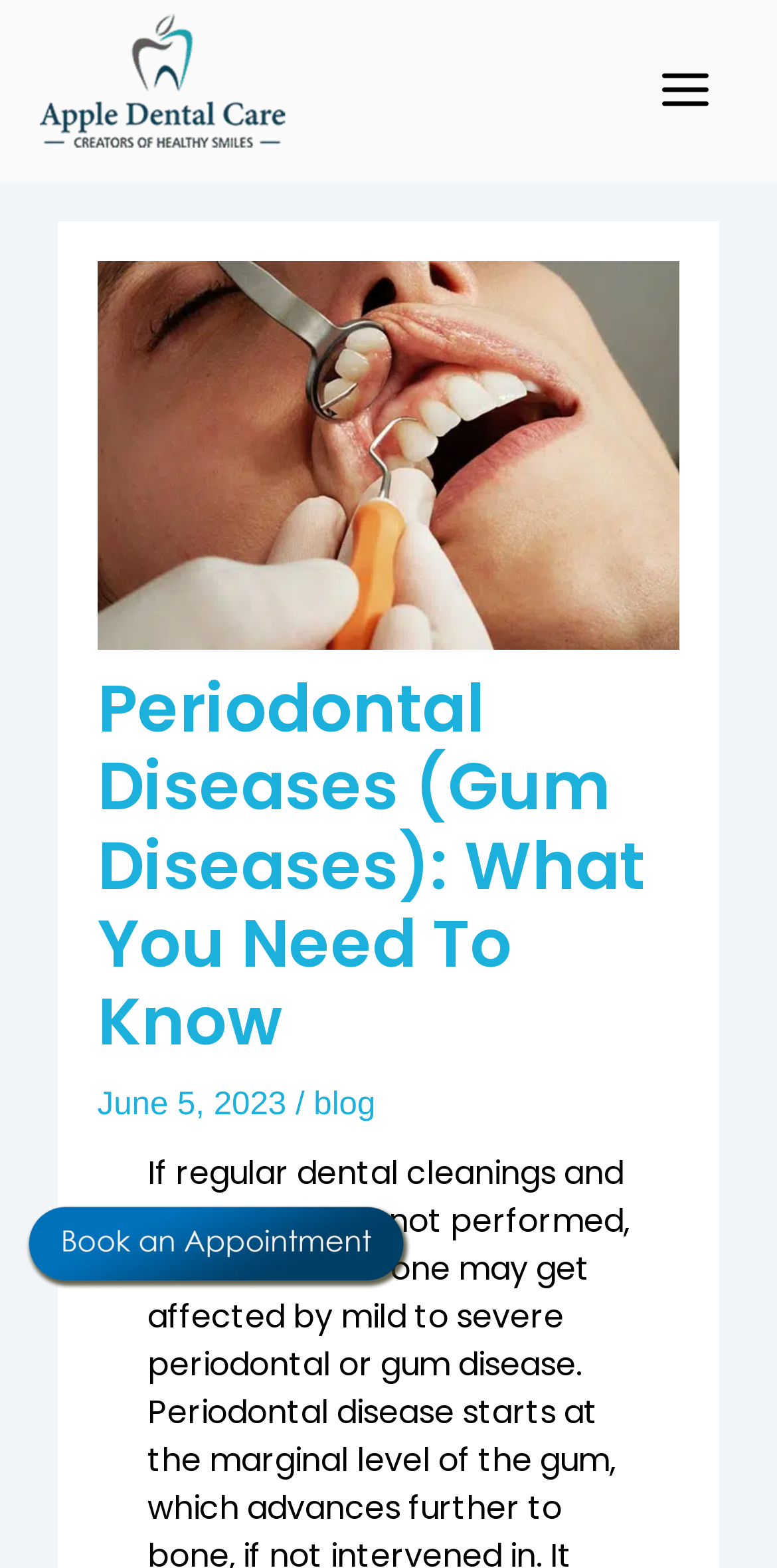What is the date of the latest article?
Using the visual information, respond with a single word or phrase.

June 5, 2023